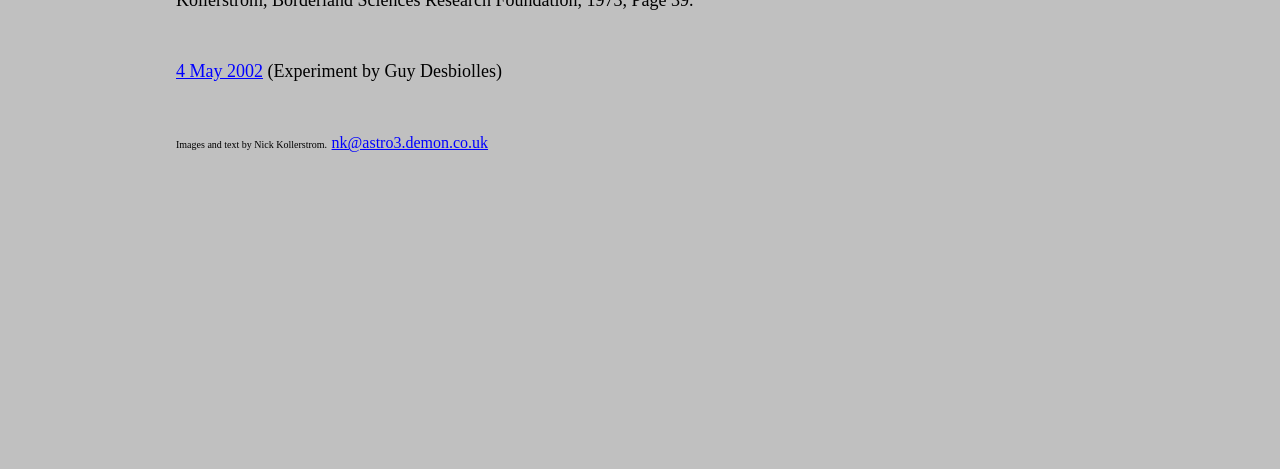Give the bounding box coordinates for the element described as: "nk@astro3.demon.co.uk".

[0.259, 0.286, 0.381, 0.322]